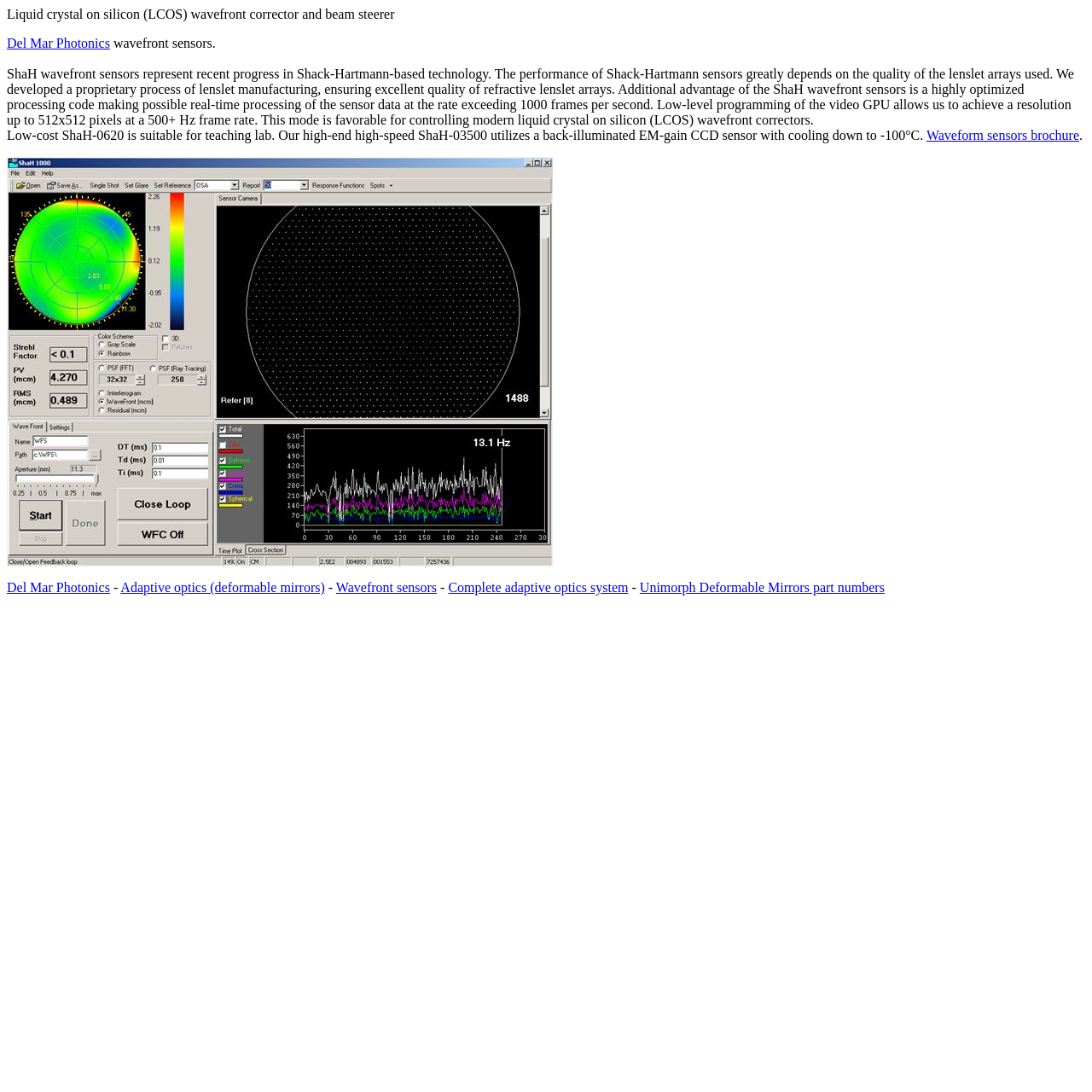Respond with a single word or phrase to the following question:
What is the frame rate of the high-speed ShaH-03500?

500+ Hz